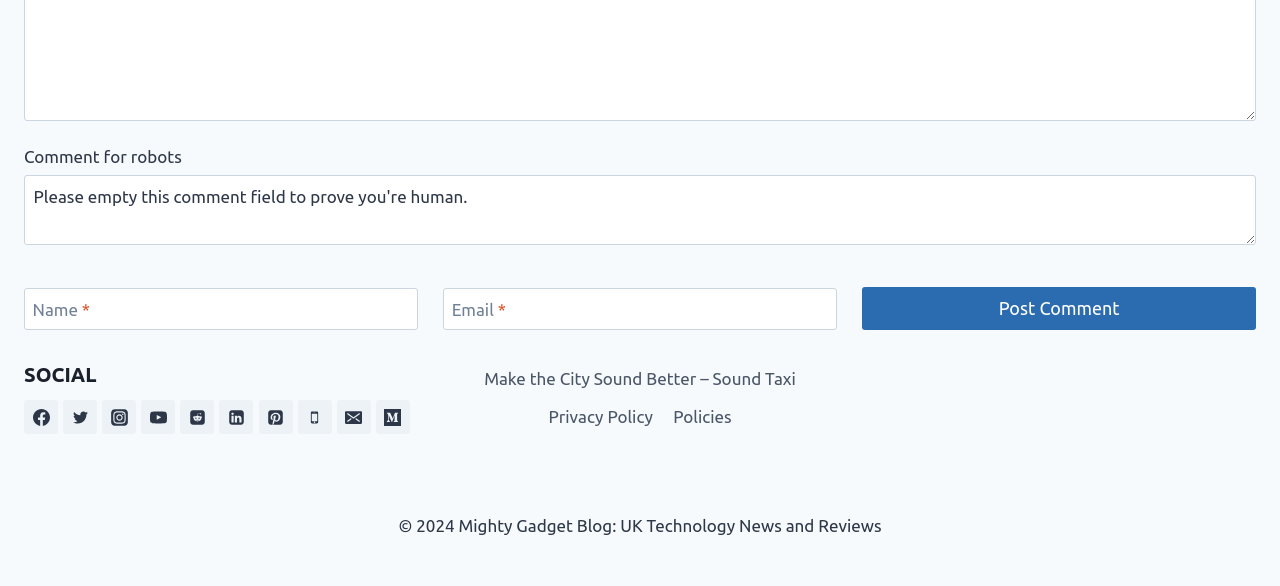Identify the bounding box coordinates of the region that should be clicked to execute the following instruction: "Search for properties".

None